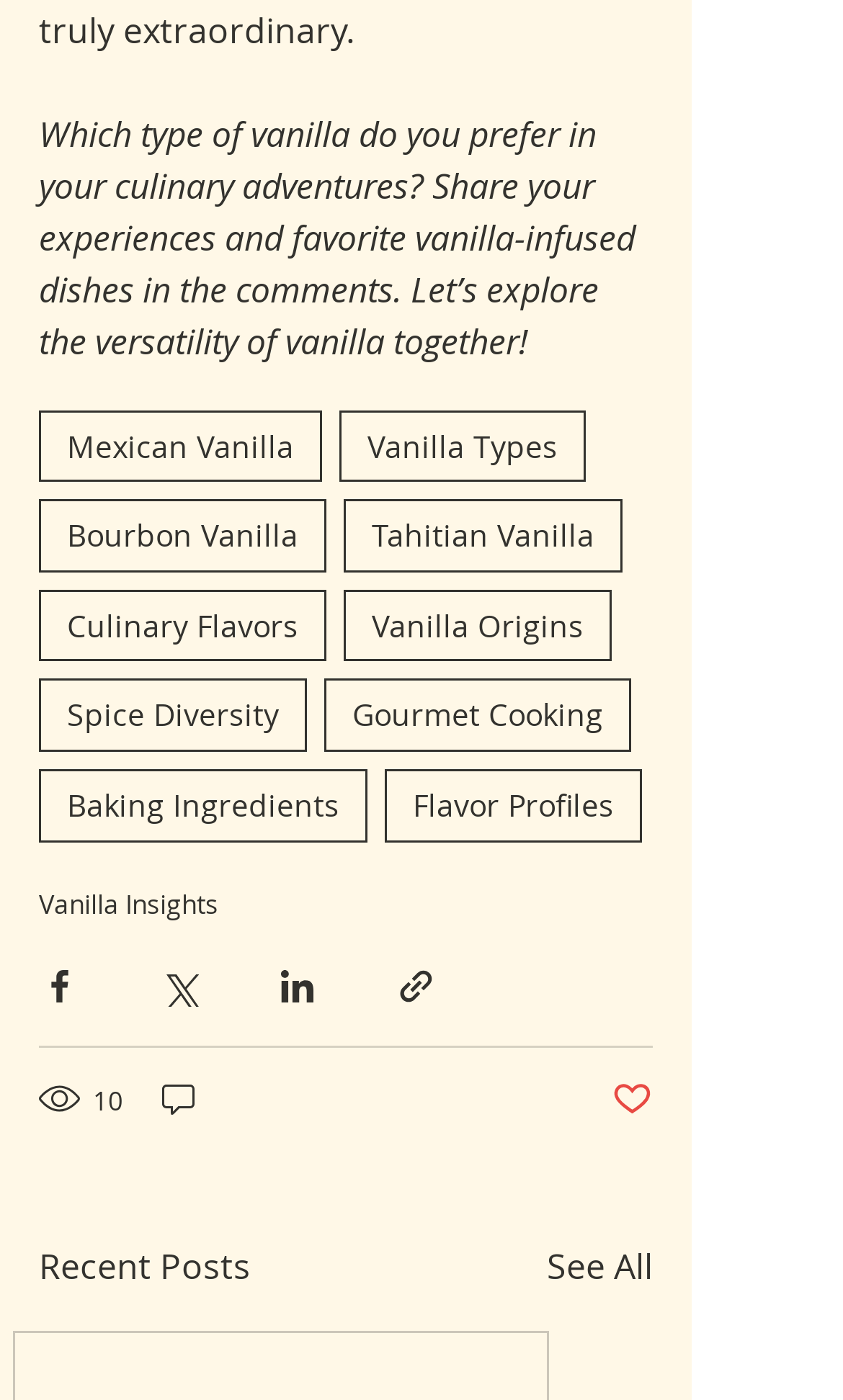What type of content is shared in the comments?
Examine the webpage screenshot and provide an in-depth answer to the question.

The static text at the top of the webpage invites users to share their experiences and favorite vanilla-infused dishes in the comments, indicating that the comments section is for sharing such content.